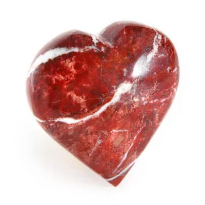What is the primary color of the stone?
Answer with a single word or phrase by referring to the visual content.

Red